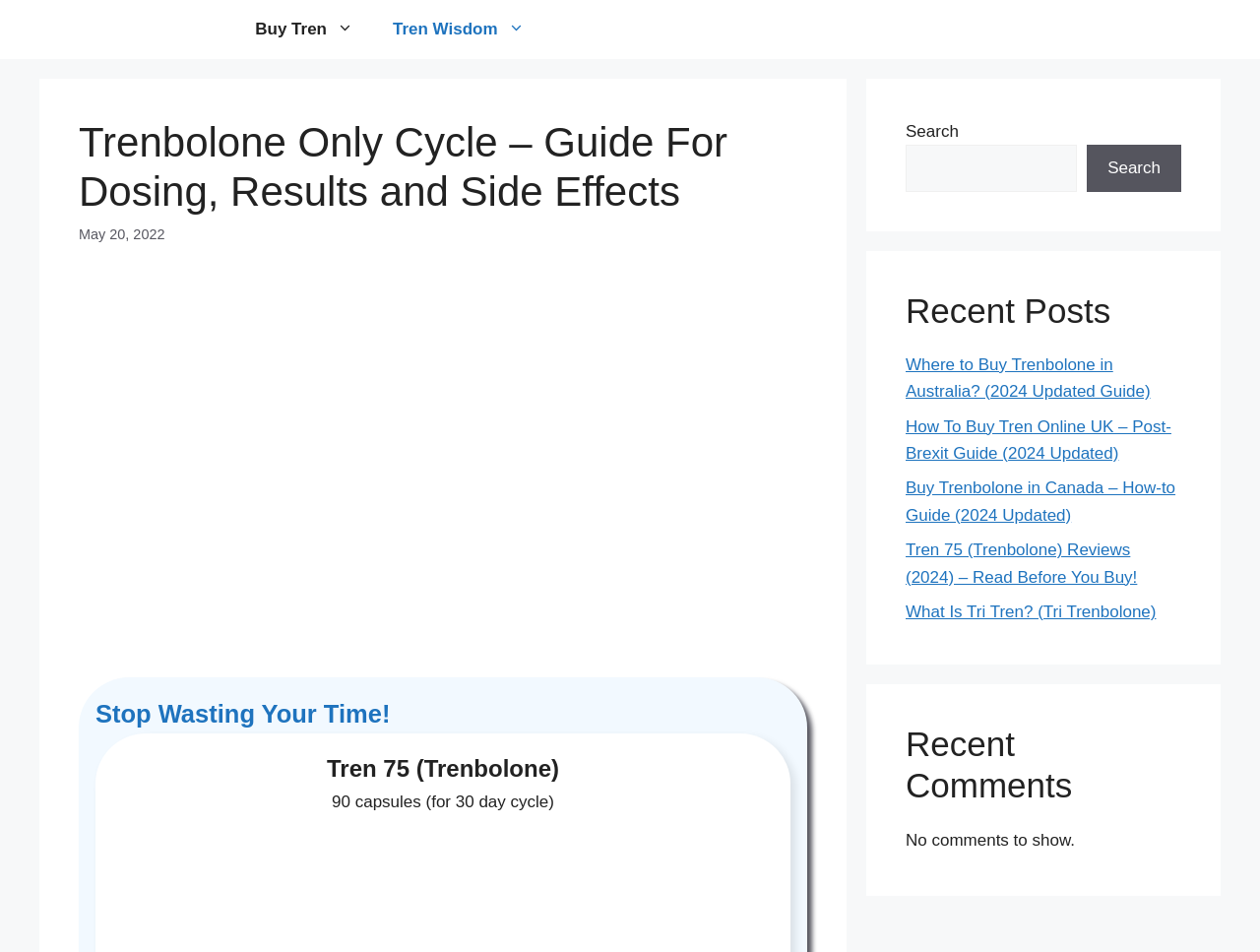Locate the UI element described by parent_node: Search name="s" in the provided webpage screenshot. Return the bounding box coordinates in the format (top-left x, top-left y, bottom-right x, bottom-right y), ensuring all values are between 0 and 1.

[0.719, 0.152, 0.855, 0.201]